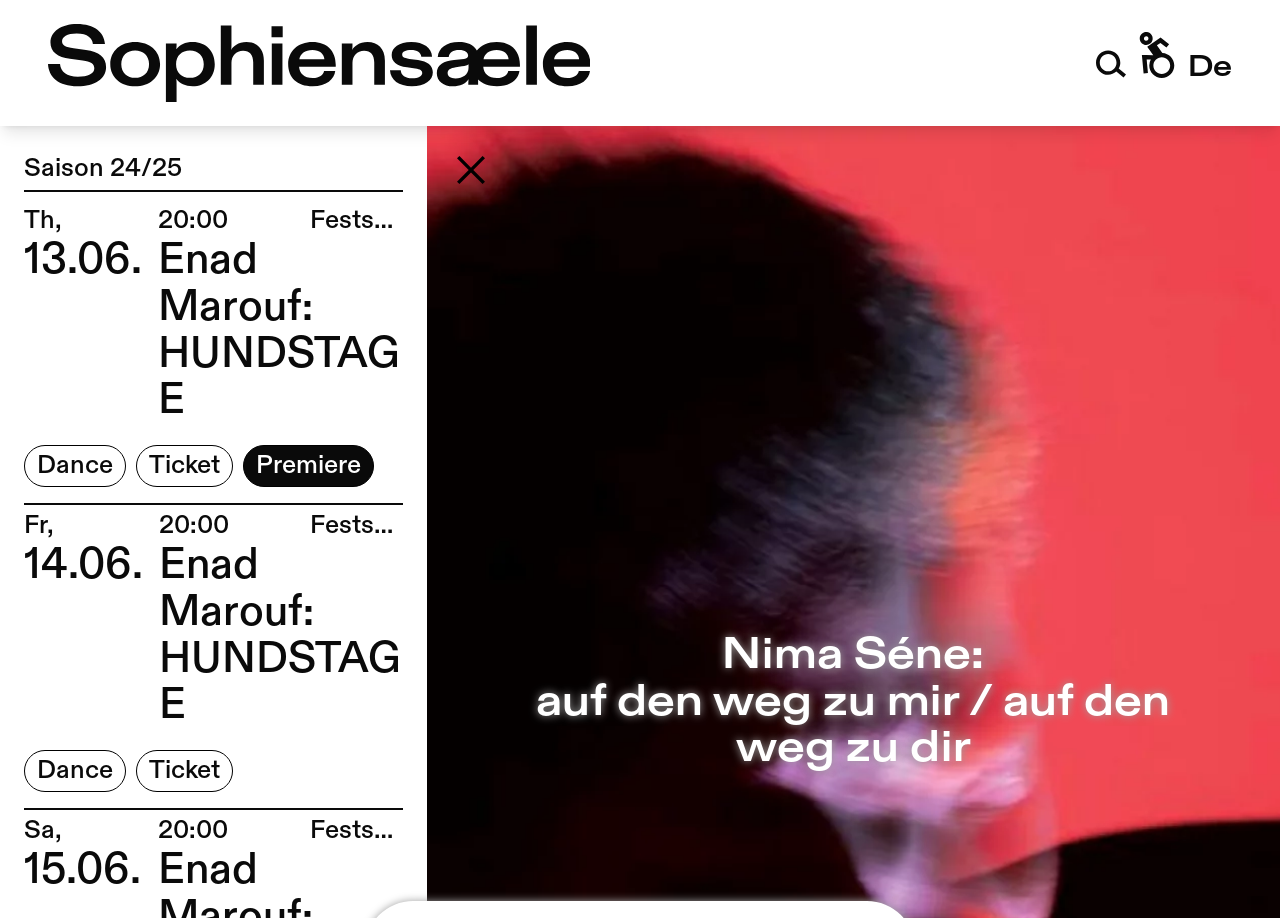Using the provided element description "Ticket", determine the bounding box coordinates of the UI element.

[0.106, 0.817, 0.182, 0.863]